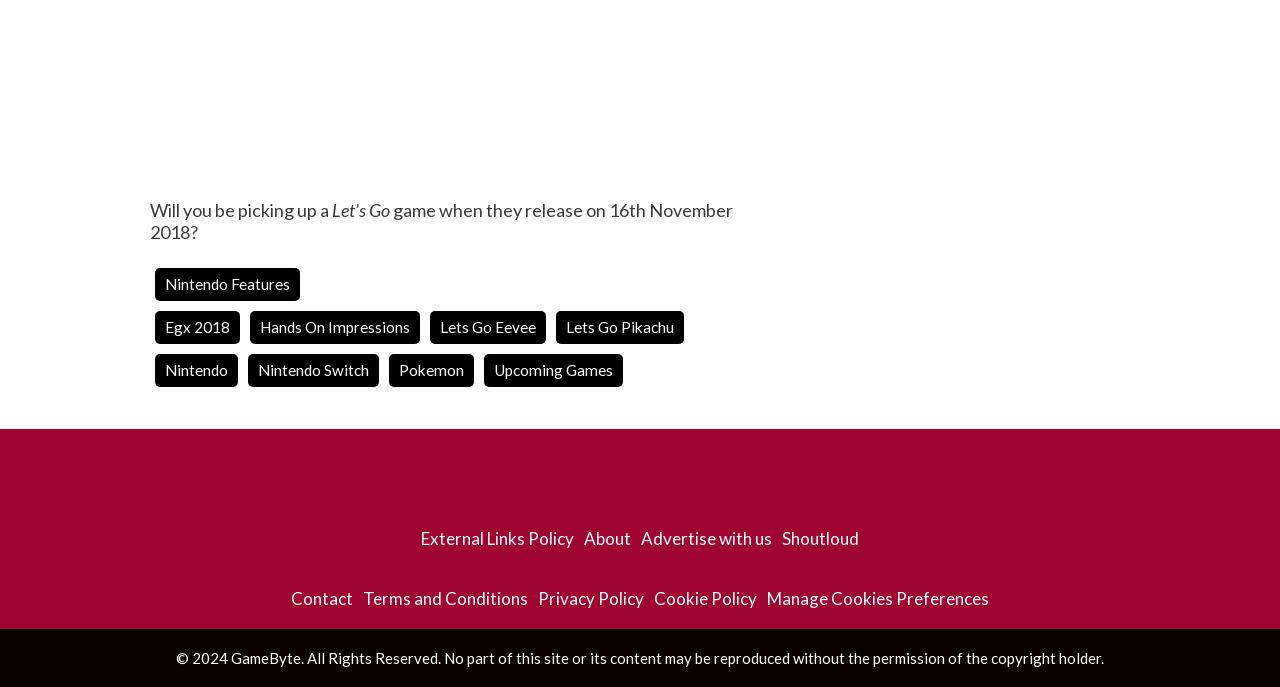Determine the bounding box coordinates of the clickable element to achieve the following action: 'Go to the 'About' page'. Provide the coordinates as four float values between 0 and 1, formatted as [left, top, right, bottom].

[0.456, 0.768, 0.493, 0.799]